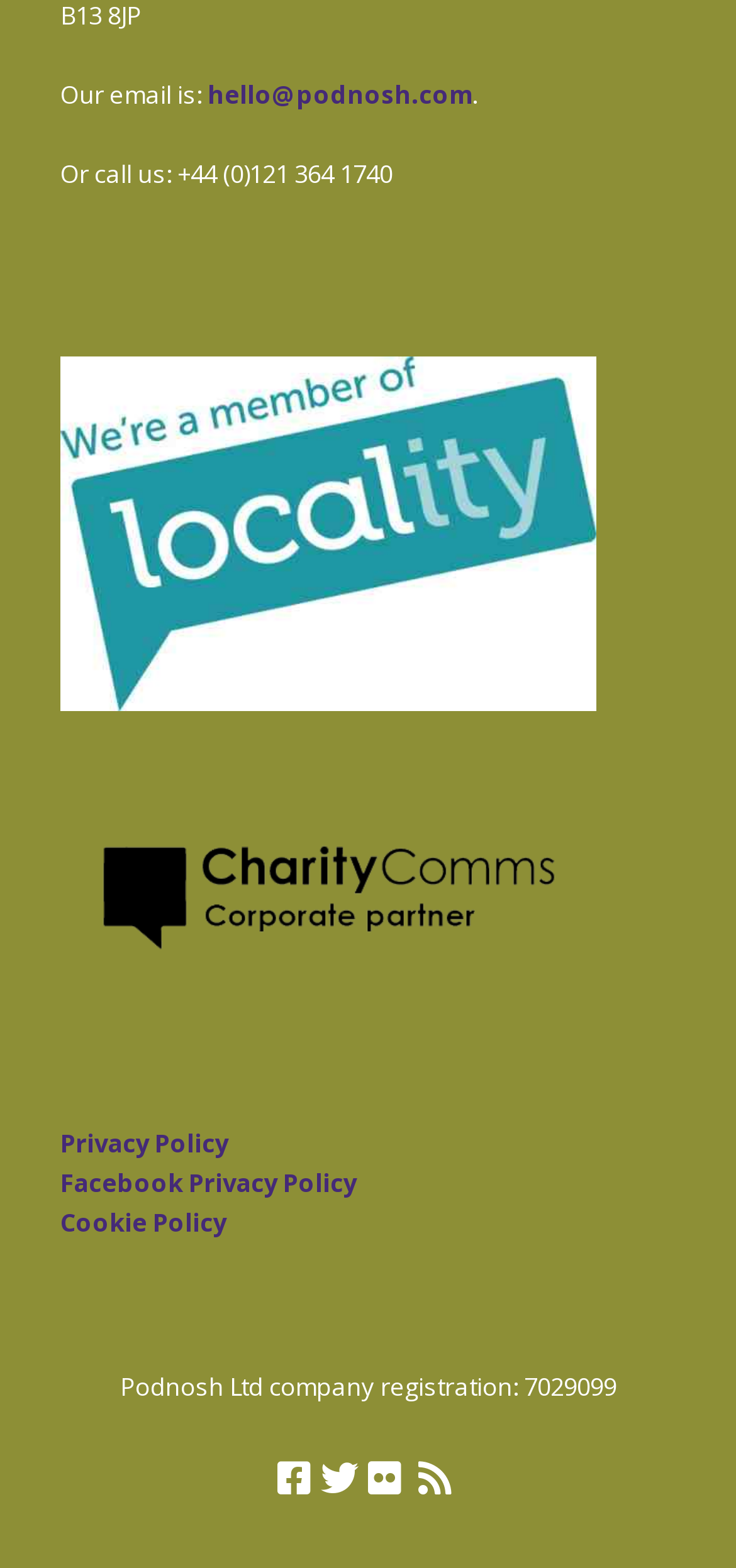What is the company registration number? Based on the image, give a response in one word or a short phrase.

7029099